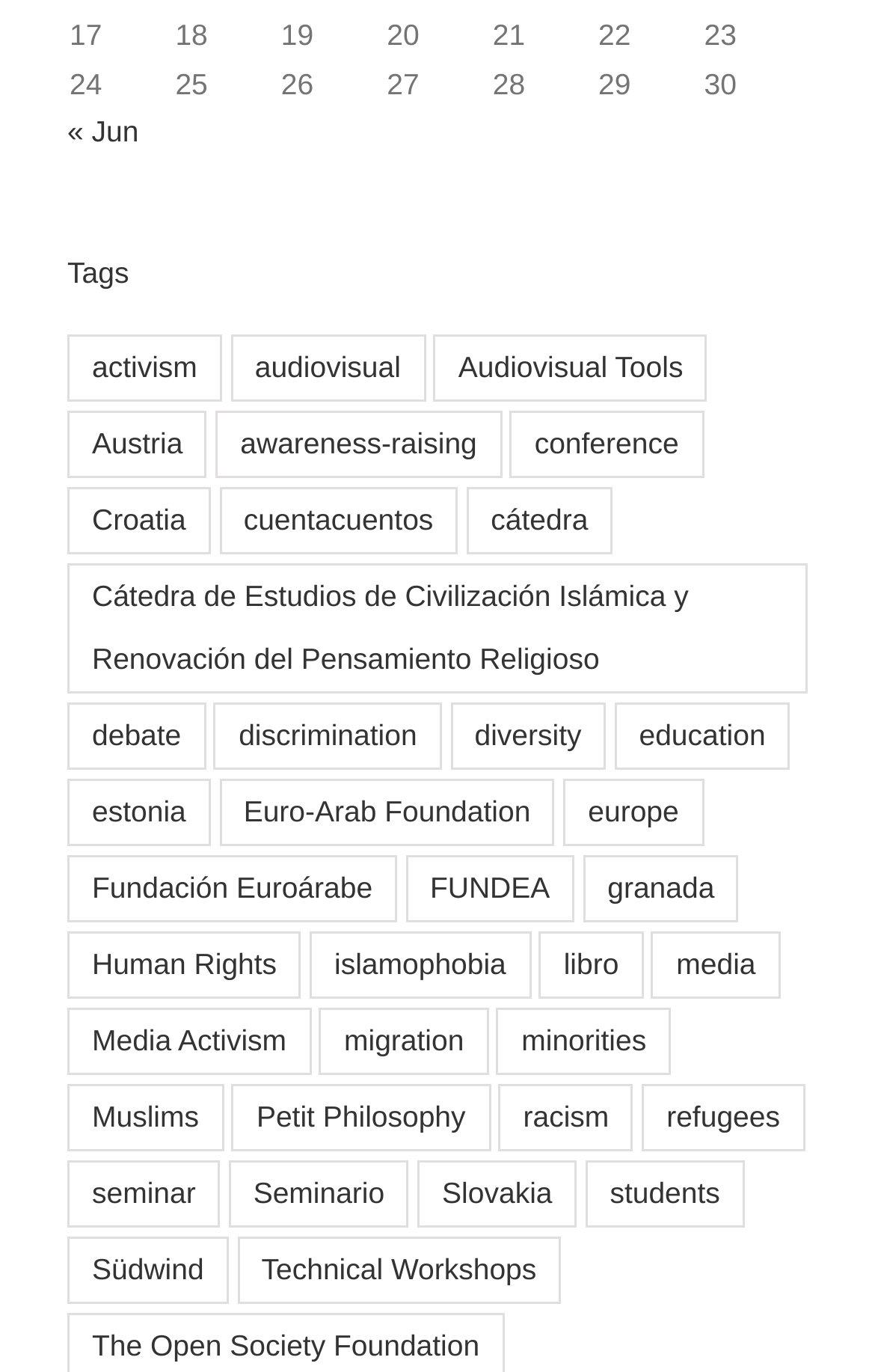Can you find the bounding box coordinates of the area I should click to execute the following instruction: "Go to the 'awareness-raising' page"?

[0.246, 0.299, 0.573, 0.348]